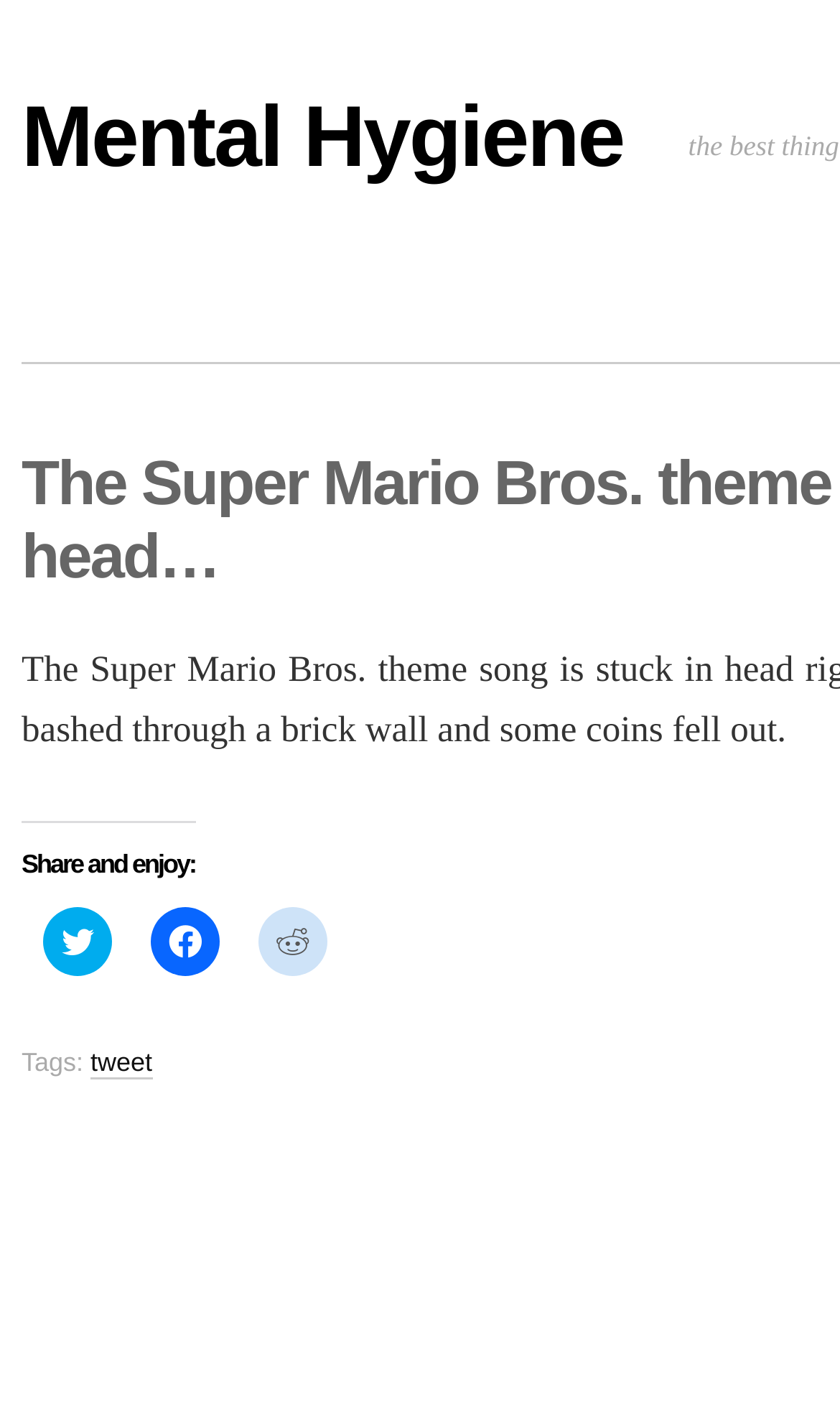Using the provided element description "tweet", determine the bounding box coordinates of the UI element.

[0.108, 0.741, 0.181, 0.764]